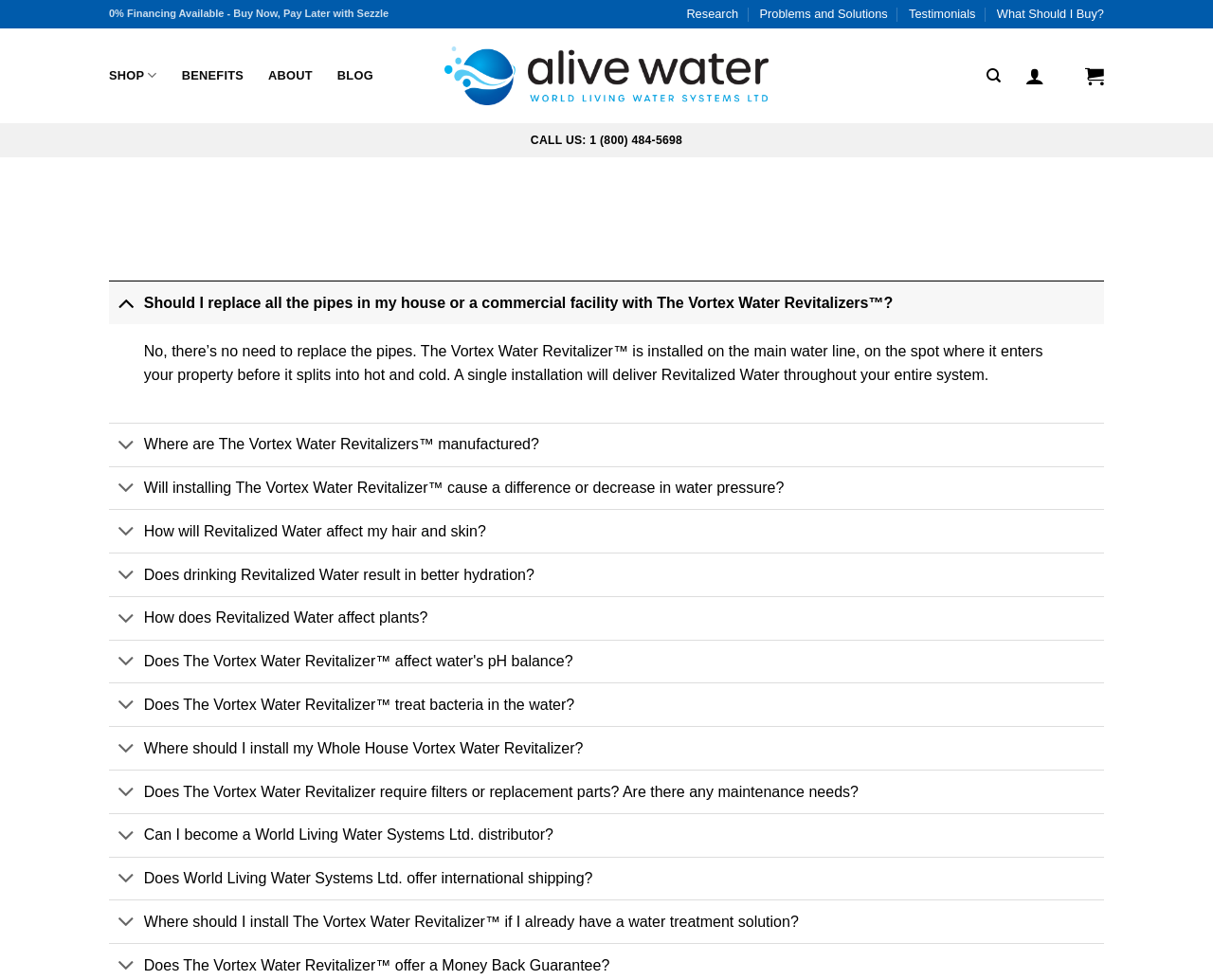Using the format (top-left x, top-left y, bottom-right x, bottom-right y), provide the bounding box coordinates for the described UI element. All values should be floating point numbers between 0 and 1: aria-label="Search"

[0.813, 0.059, 0.825, 0.096]